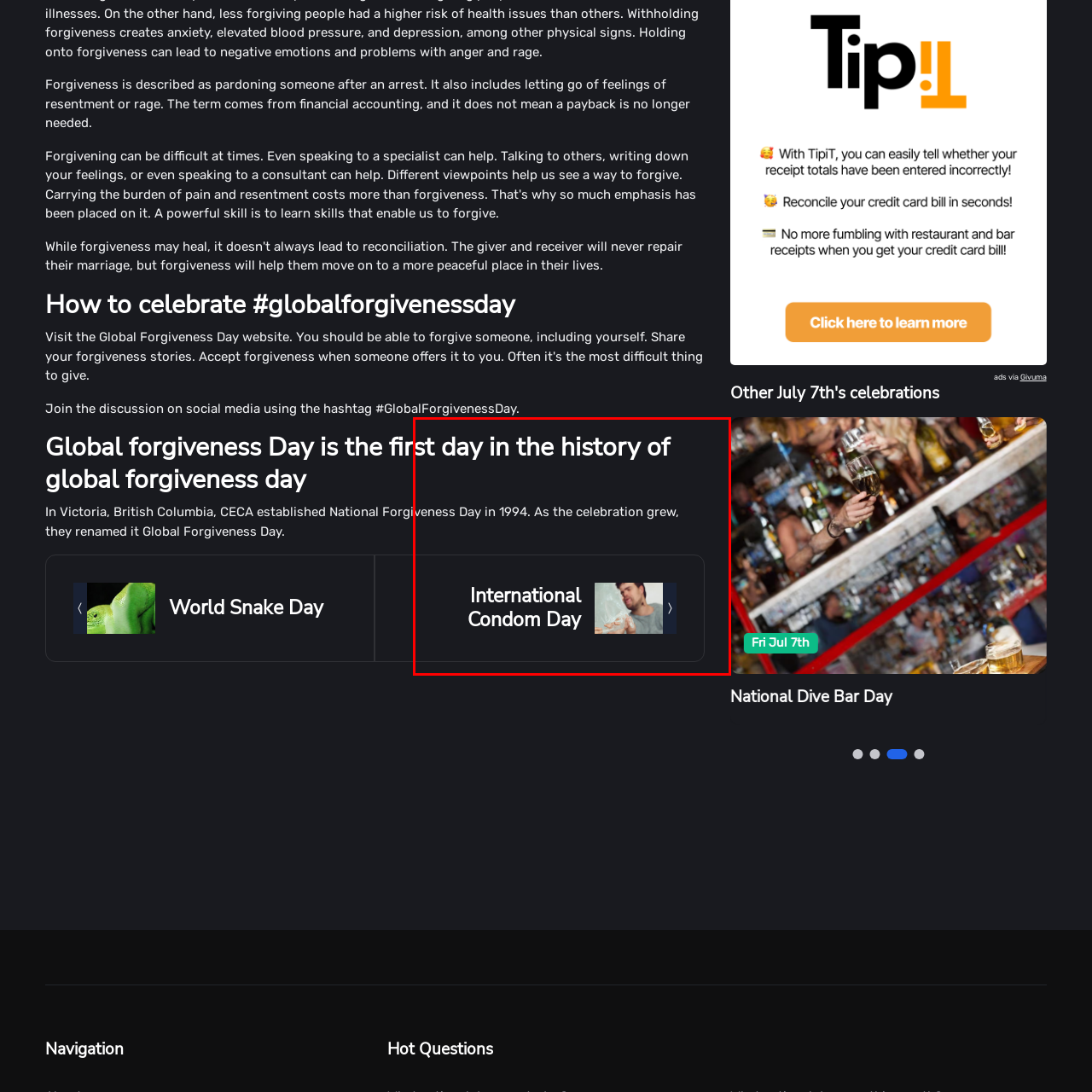When is International Condom Day celebrated?
Inspect the image enclosed within the red bounding box and provide a detailed answer to the question, using insights from the image.

According to the caption, International Condom Day is celebrated on February 13 each year, which suggests that it is a specific date dedicated to promoting safe sex and raising awareness about sexual health and safety.